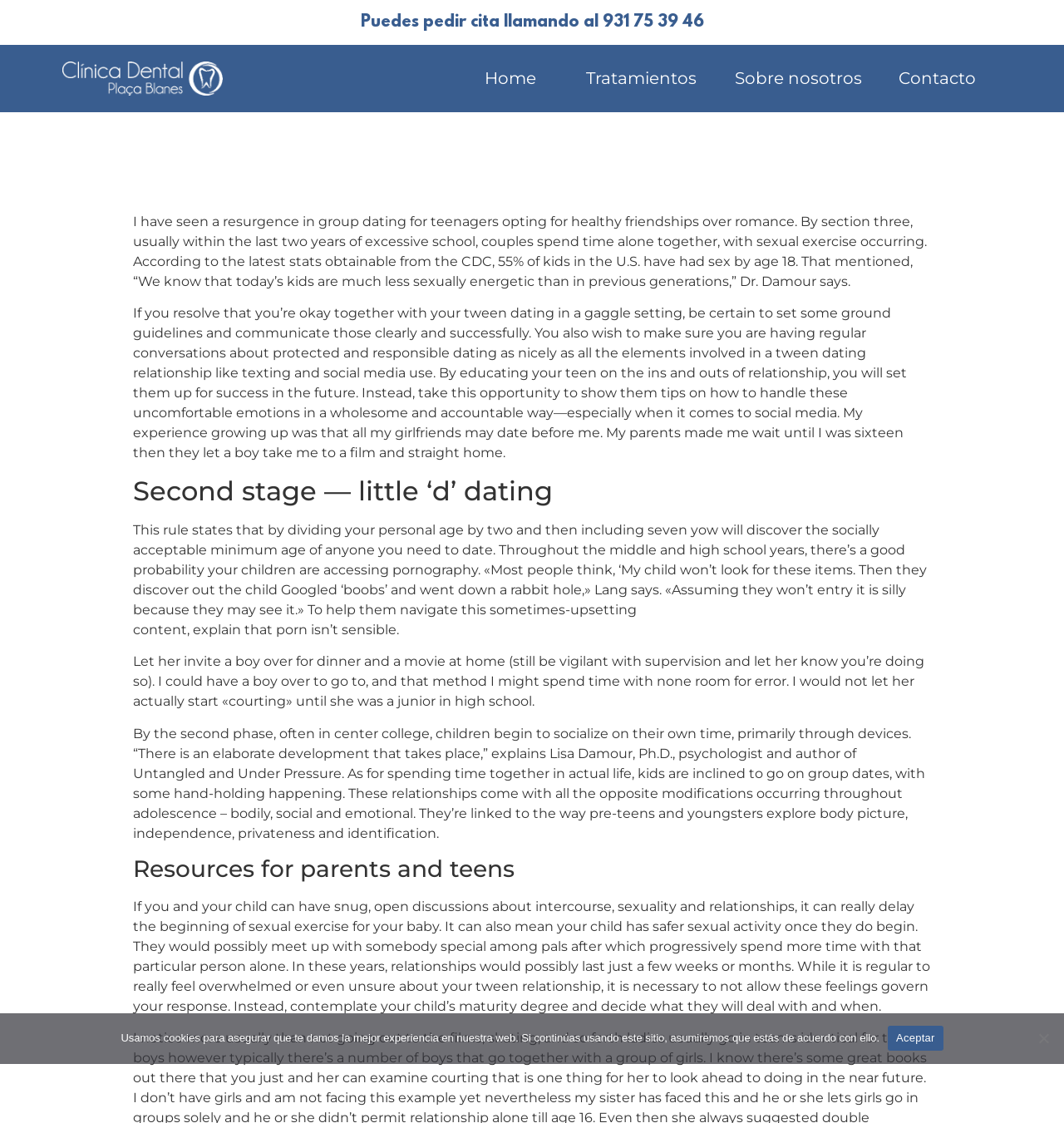What is the role of parents in tween relationships?
Give a detailed explanation using the information visible in the image.

According to the webpage, parents play a crucial role in tween relationships by having open and comfortable discussions with their children about sex, sexuality, and relationships, which can help delay the start of sexual activity and promote safer sexual practices.